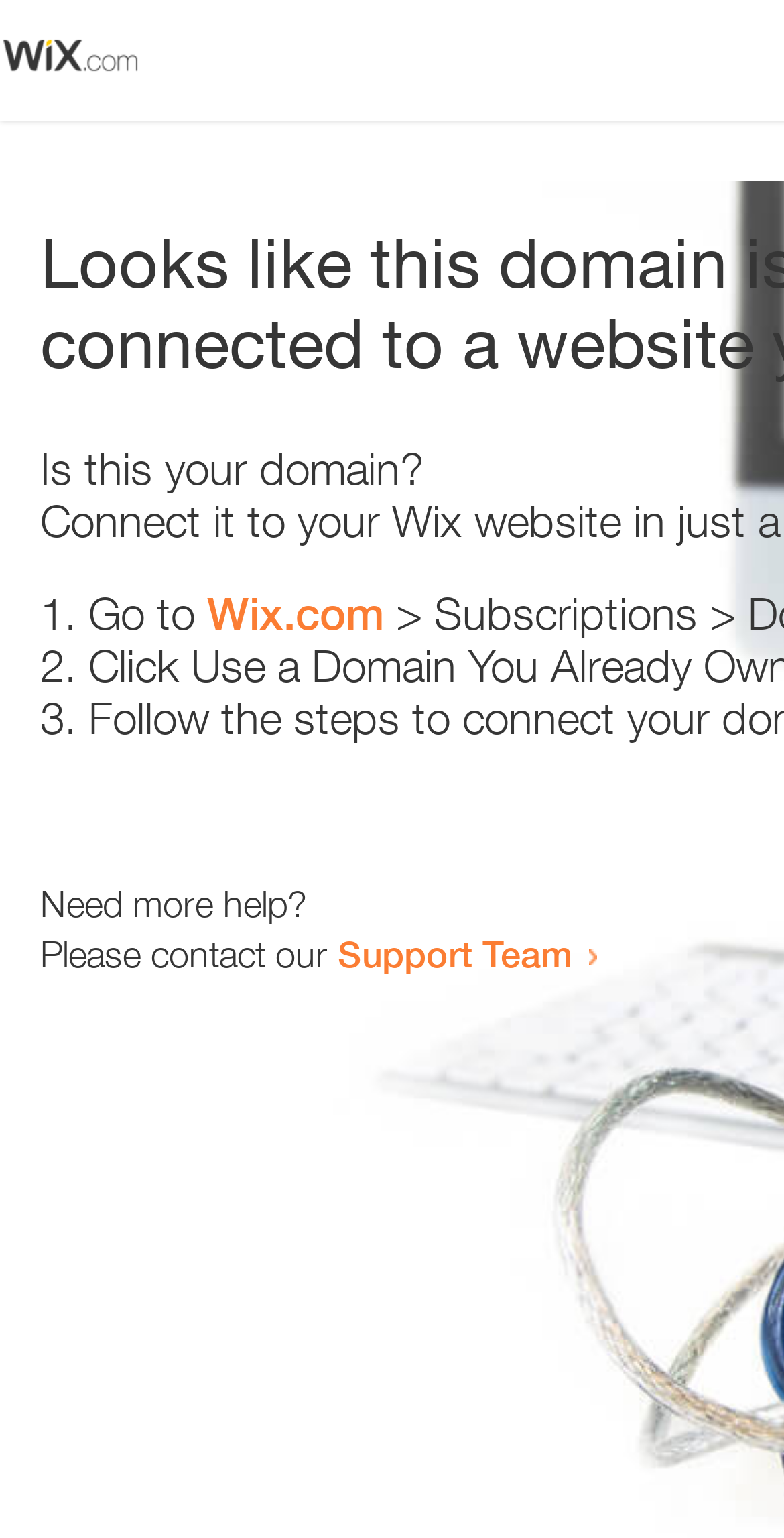Identify the bounding box for the UI element specified in this description: "Wix.com". The coordinates must be four float numbers between 0 and 1, formatted as [left, top, right, bottom].

[0.264, 0.382, 0.49, 0.416]